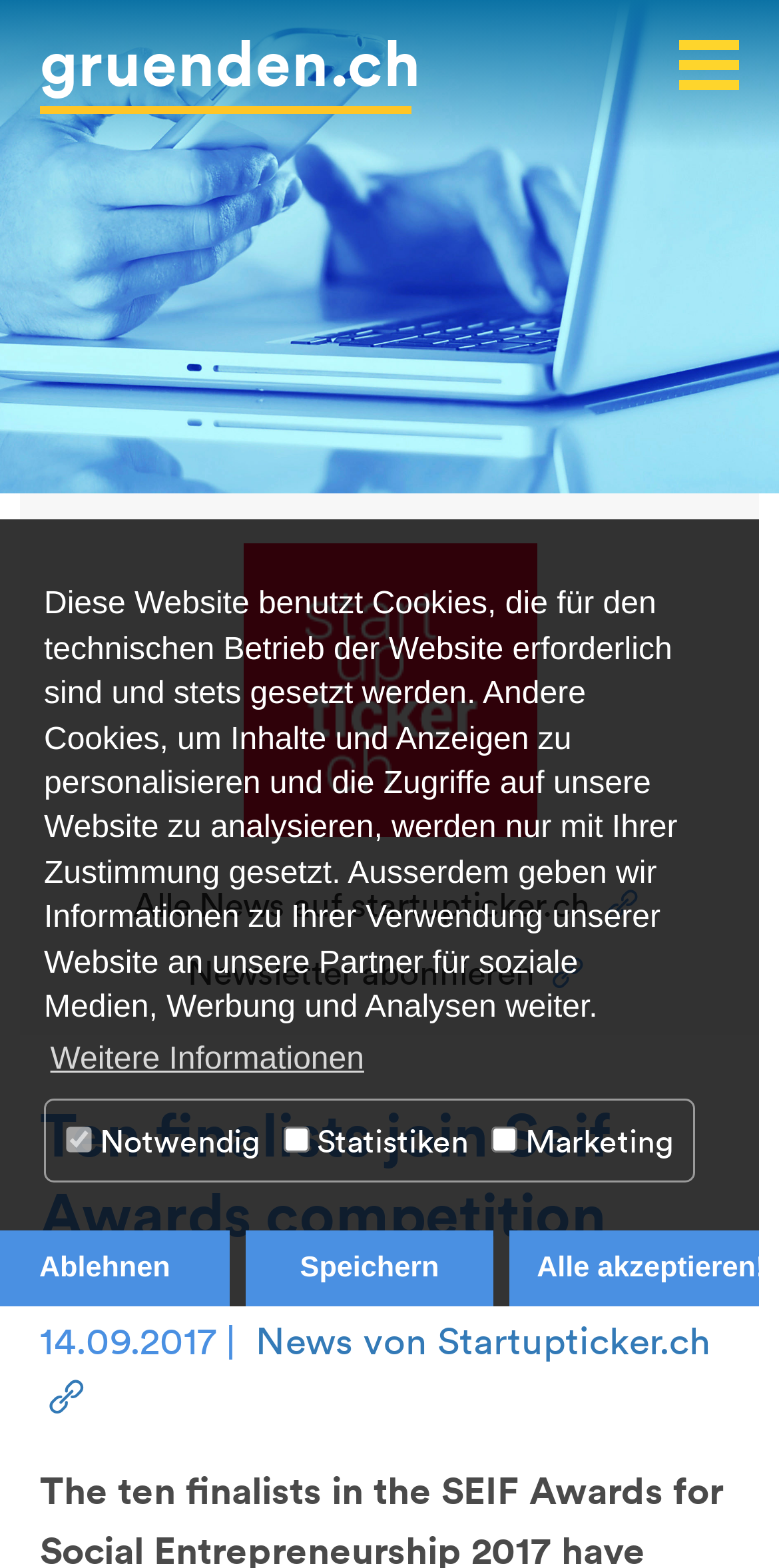Specify the bounding box coordinates for the region that must be clicked to perform the given instruction: "Click the link to gruenden.ch".

[0.051, 0.019, 0.528, 0.072]